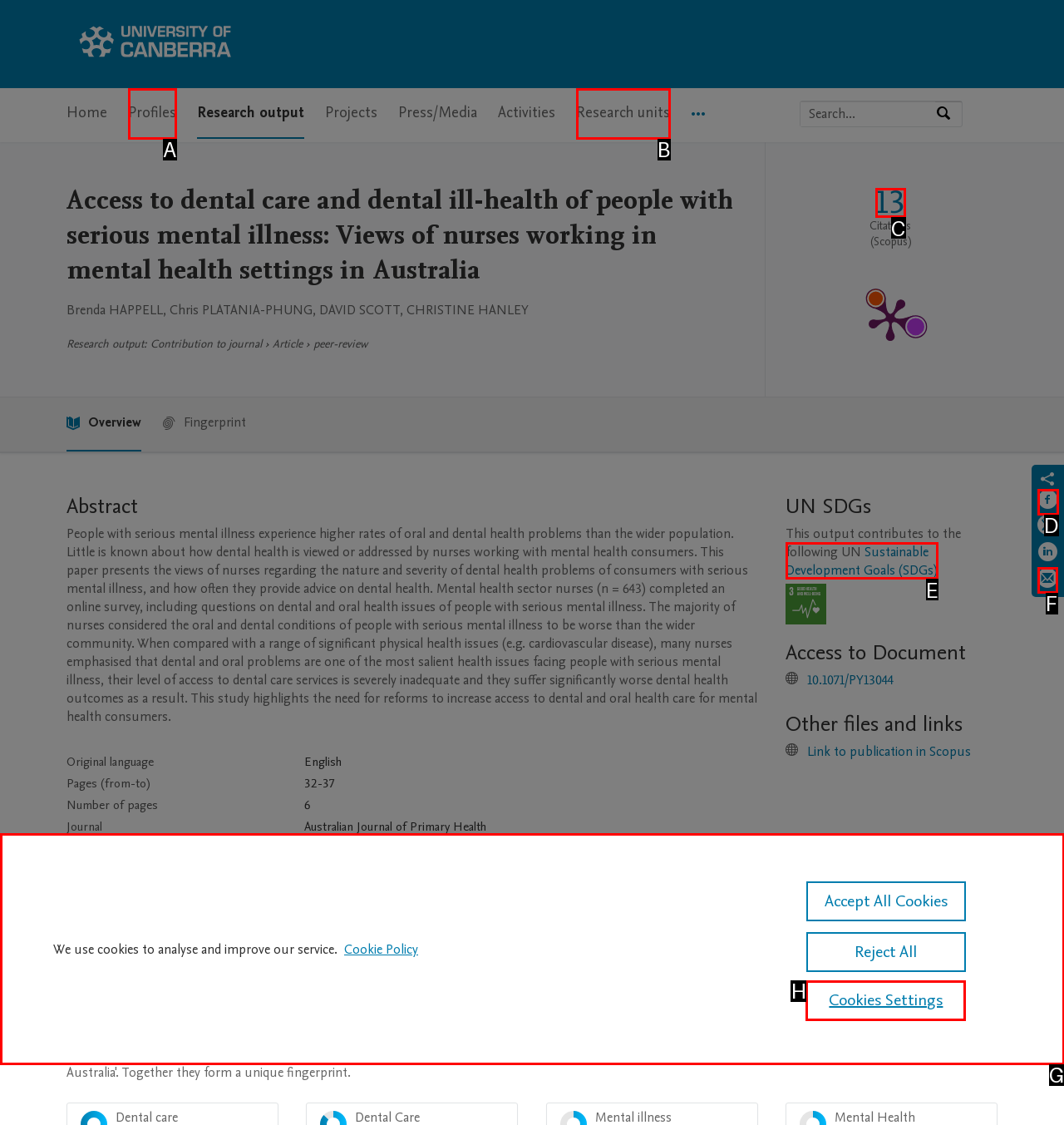Identify which HTML element matches the description: Sustainable Development Goals (SDGs)
Provide your answer in the form of the letter of the correct option from the listed choices.

E